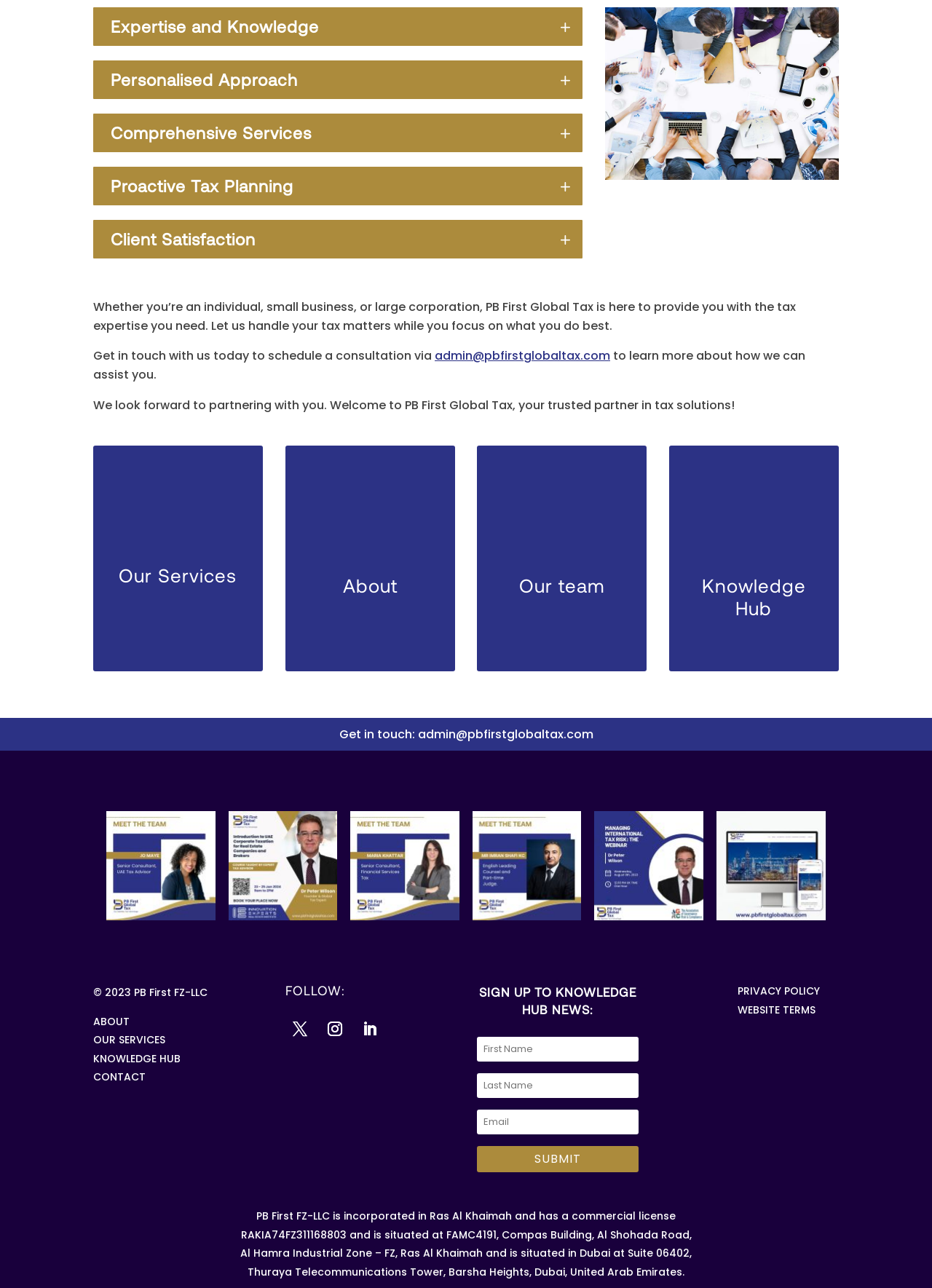Find the bounding box coordinates for the area that should be clicked to accomplish the instruction: "Click the 'HOME' link".

None